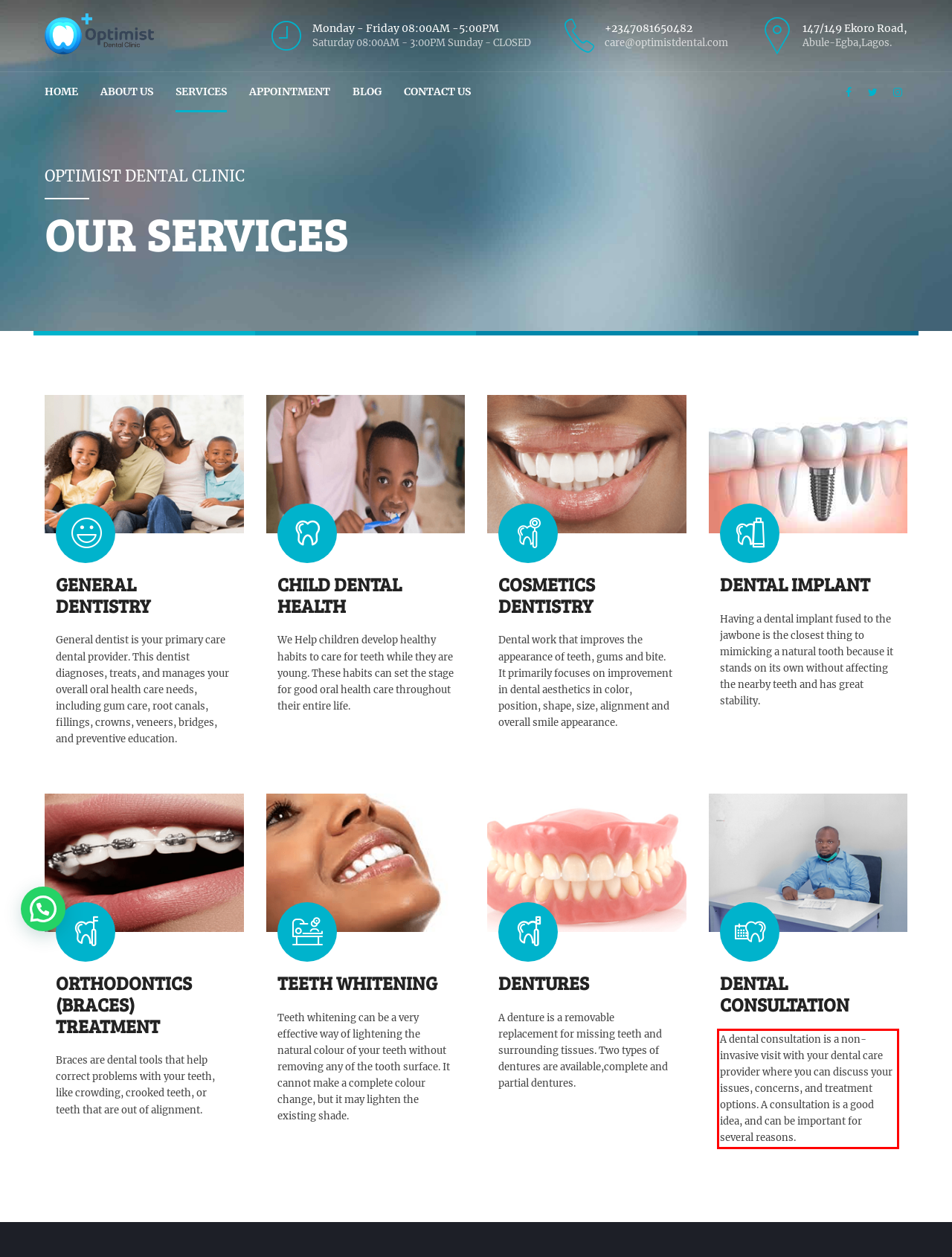In the given screenshot, locate the red bounding box and extract the text content from within it.

A dental consultation is a non-invasive visit with your dental care provider where you can discuss your issues, concerns, and treatment options. A consultation is a good idea, and can be important for several reasons.